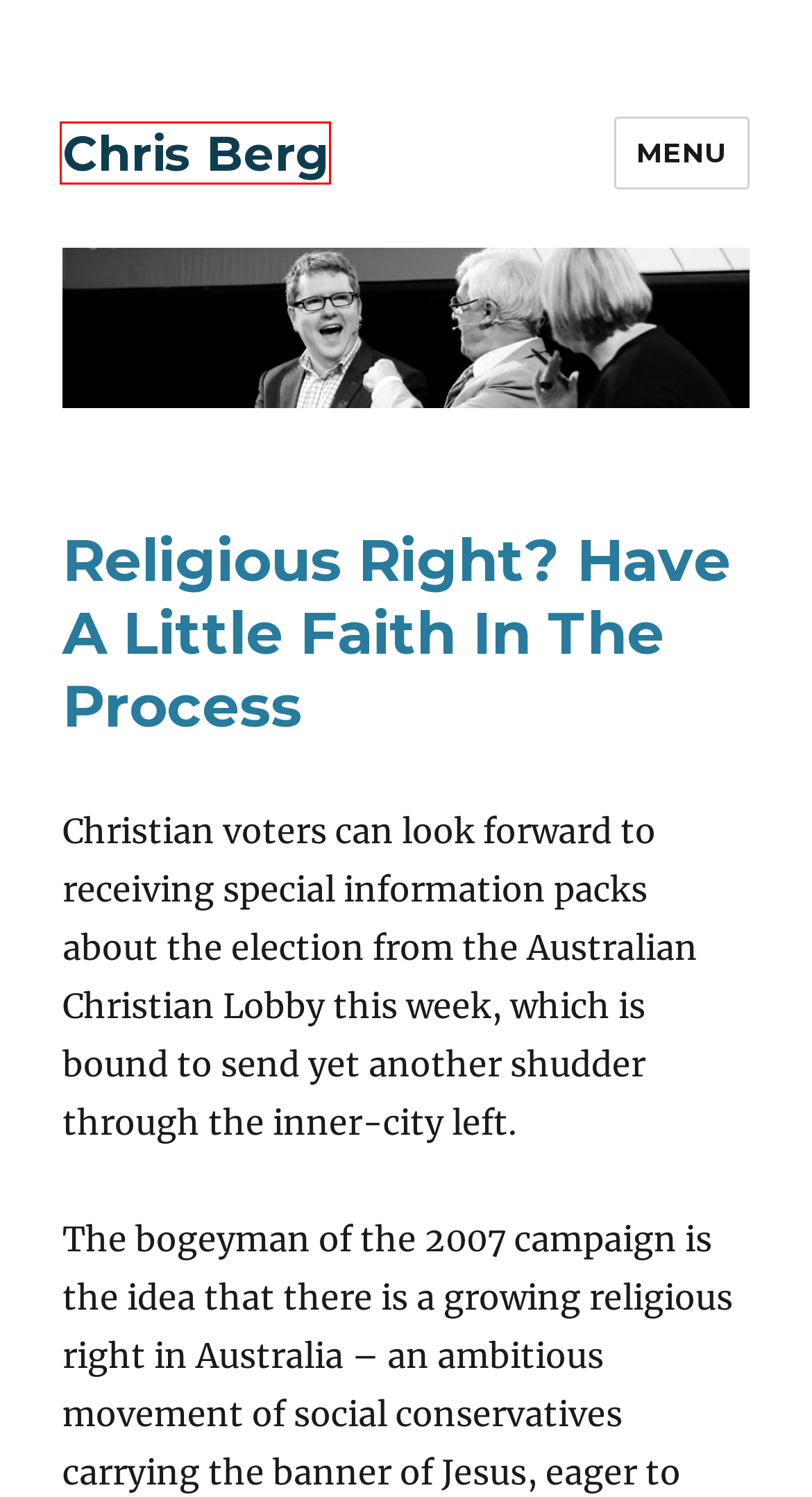You have a screenshot of a webpage, and a red bounding box highlights an element. Select the webpage description that best fits the new page after clicking the element within the bounding box. Options are:
A. Articles – Chris Berg
B. Policy without Parliament: the growth of regulation in Australia – Chris Berg
C. Chris Berg – Chris Berg
D. The Sunday Age – Chris Berg
E. chrisberg (Chris Berg) | Keybase
F. Uncategorized – Chris Berg
G. Chris Berg – Politics, economics, technology, and civil liberties
H. About – Chris Berg

G